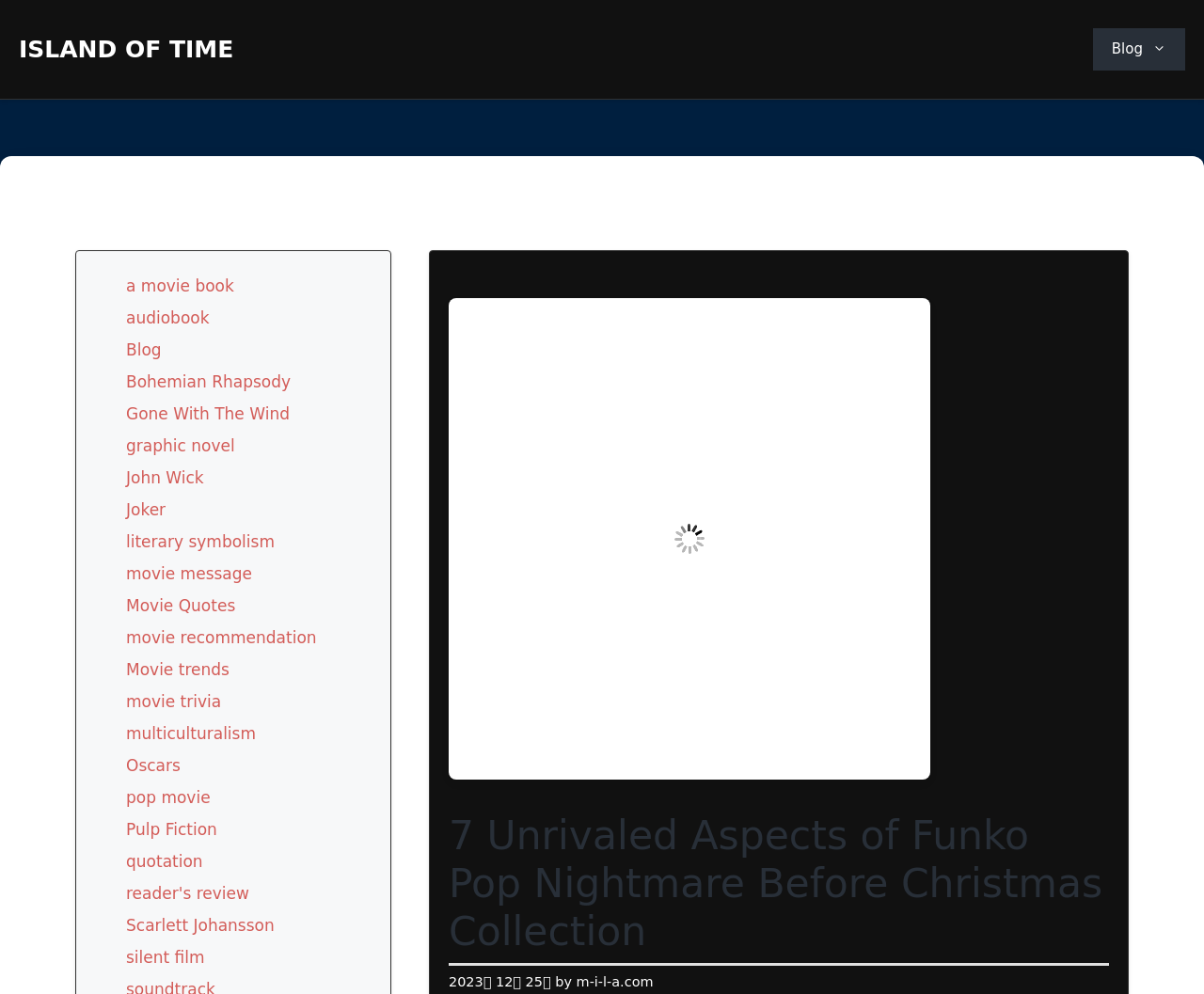How many links are available in the primary navigation?
Based on the screenshot, respond with a single word or phrase.

1